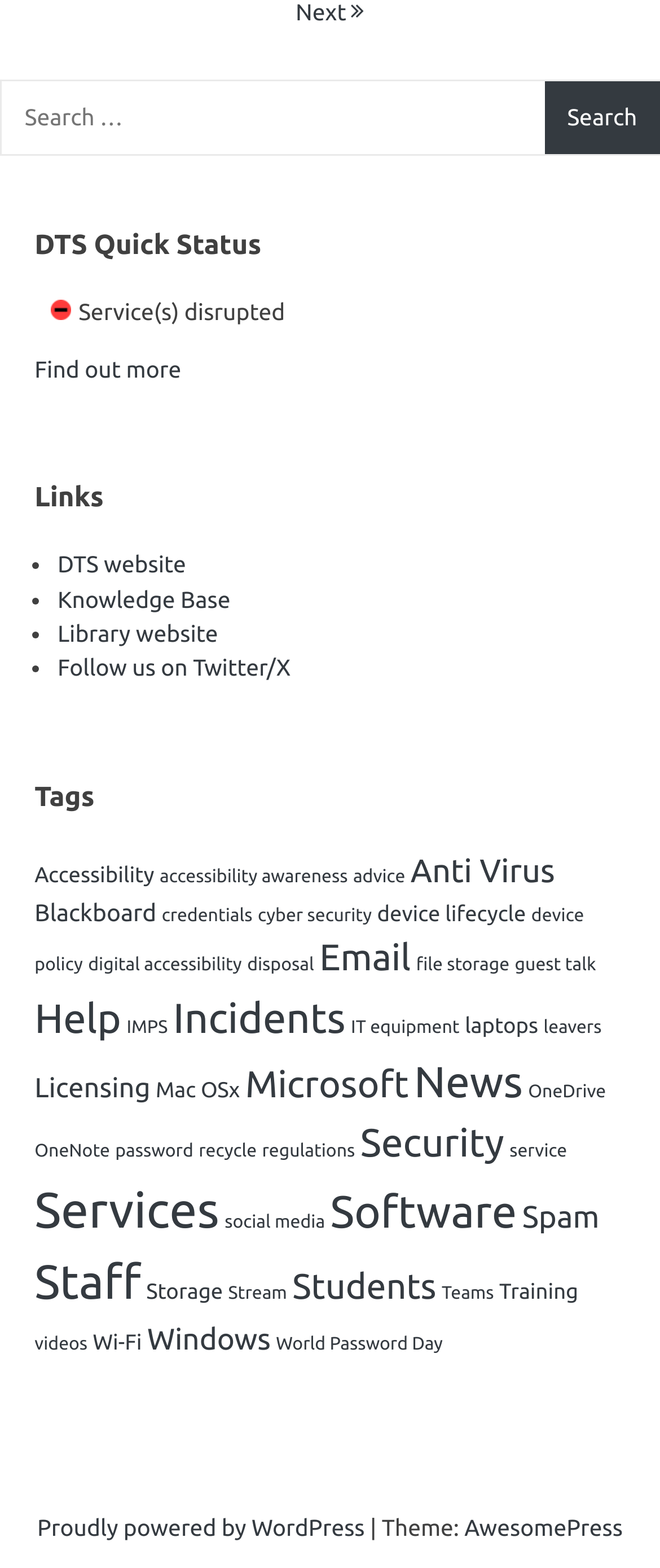Please provide a comprehensive answer to the question based on the screenshot: What is the purpose of the search box?

The search box is located at the top of the page and has a label 'Search for:' which indicates that it is used to search for something, likely related to the DTS service.